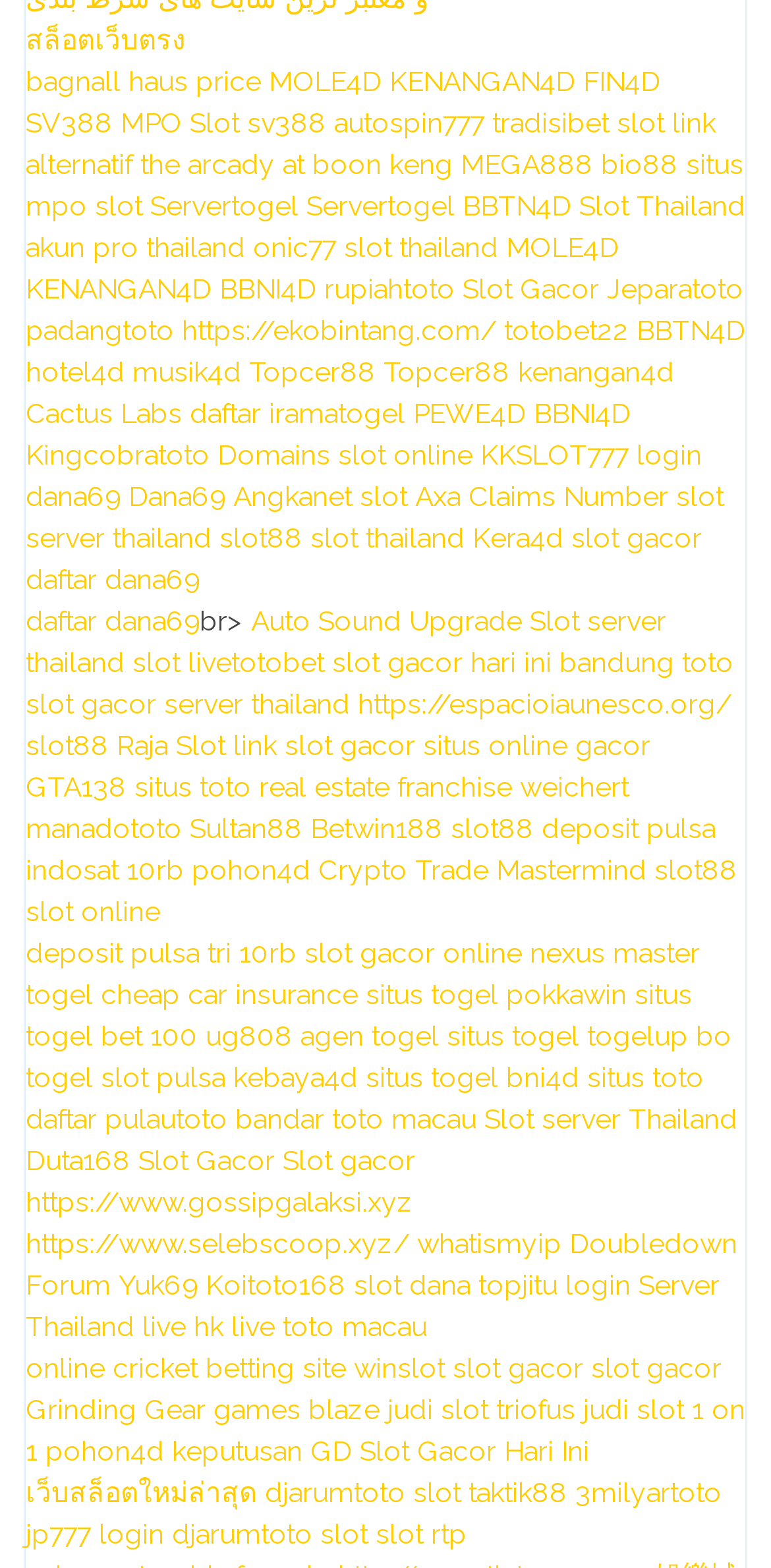Give a concise answer of one word or phrase to the question: 
How many links are on the webpage?

84